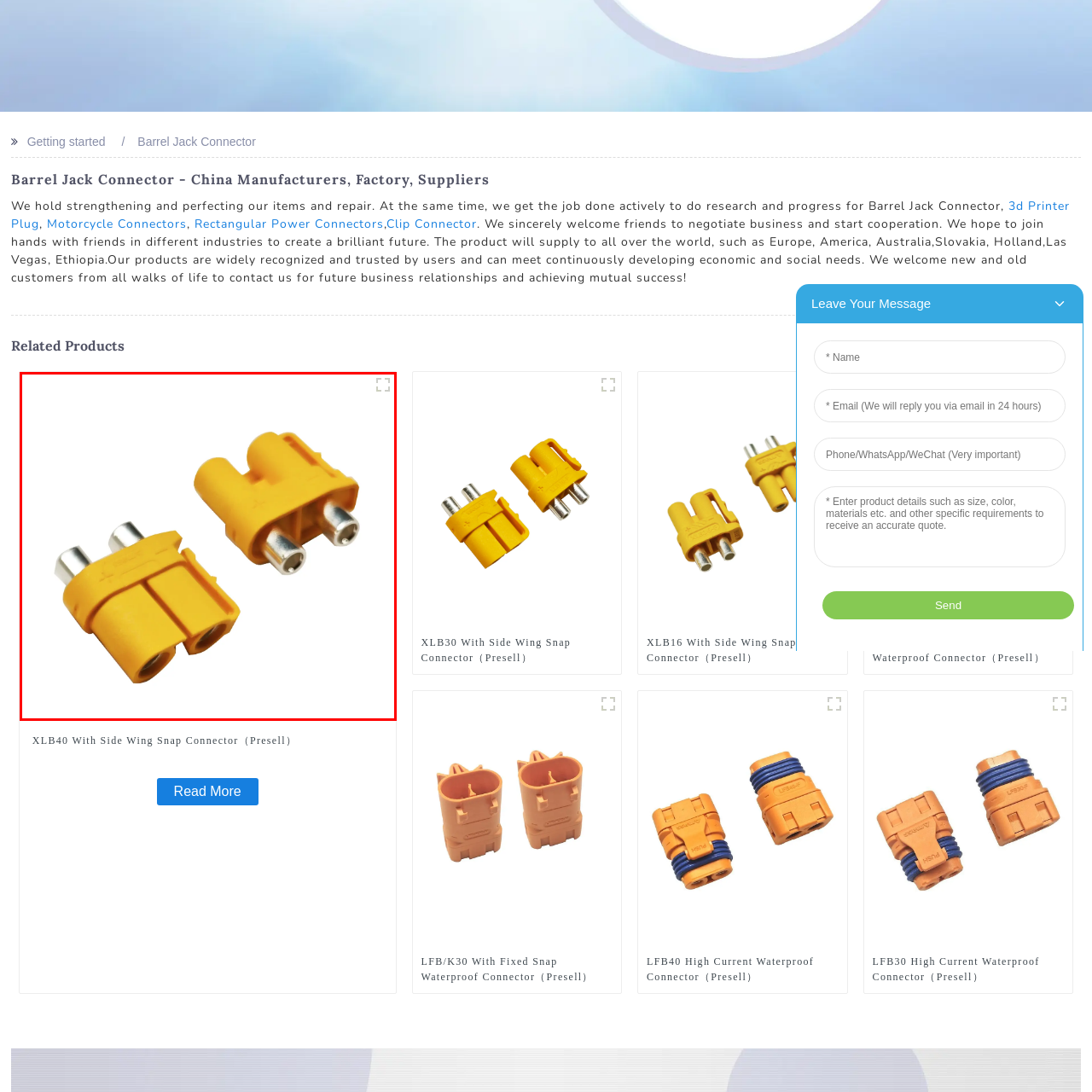Generate a comprehensive caption for the picture highlighted by the red outline.

This image showcases a pair of bright yellow connectors, commonly known as "snap connectors," which are designed for secure electrical connections. The connectors feature two silver pins on each side, allowing for efficient plug-and-play functionality. Typically utilized in various applications, such as in electrical systems for motorcycles or 3D printers, these connectors are valued for their reliability and ease of use. This particular design is marketed under the "XLB40 With Side Wing Snap Connector" model, indicating its specific application in connecting components securely while allowing for easy disconnection when needed.